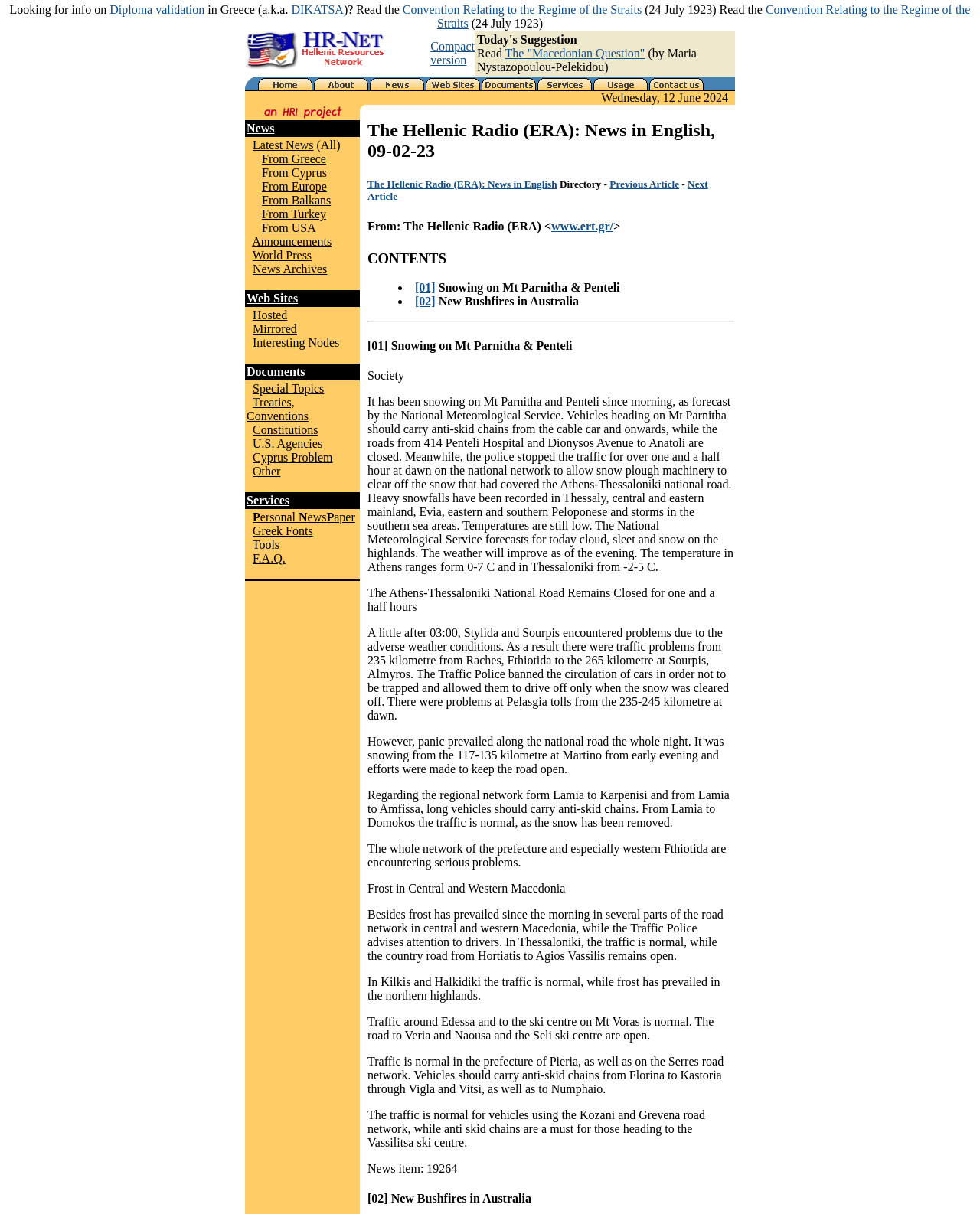What is the date displayed on the webpage?
Based on the screenshot, respond with a single word or phrase.

Wednesday, 12 June 2024